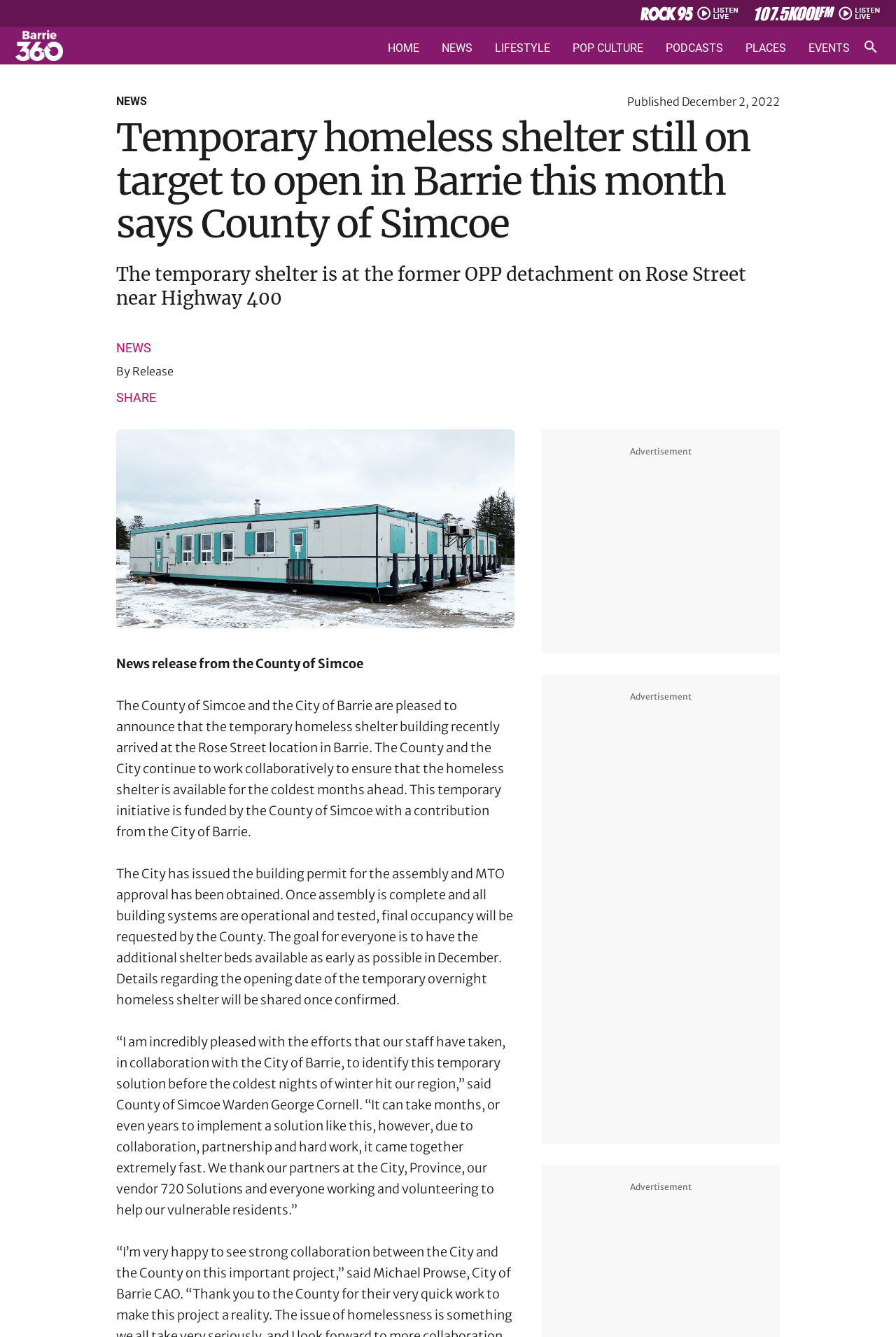Please give a succinct answer to the question in one word or phrase:
What is the location of the temporary shelter?

Rose Street